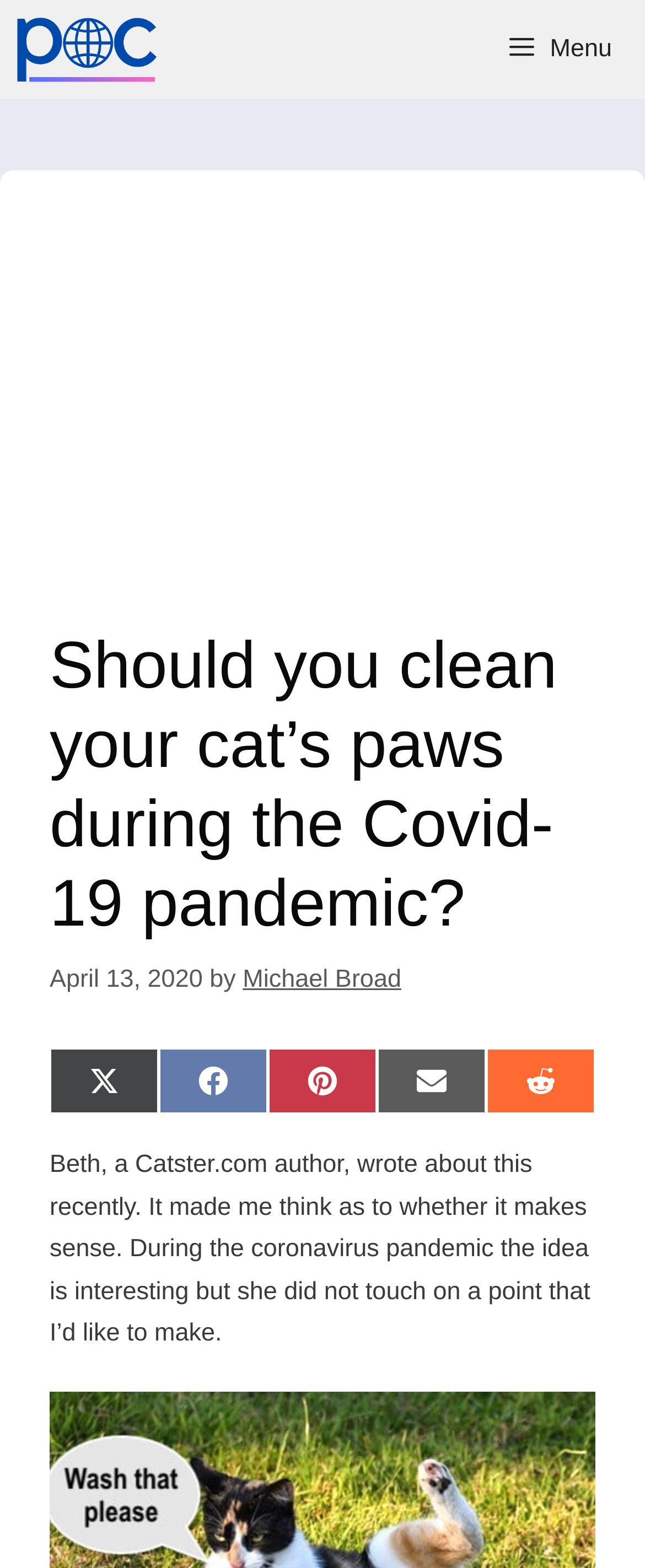Extract the bounding box coordinates for the UI element described as: "Michael Broad".

[0.376, 0.615, 0.622, 0.633]